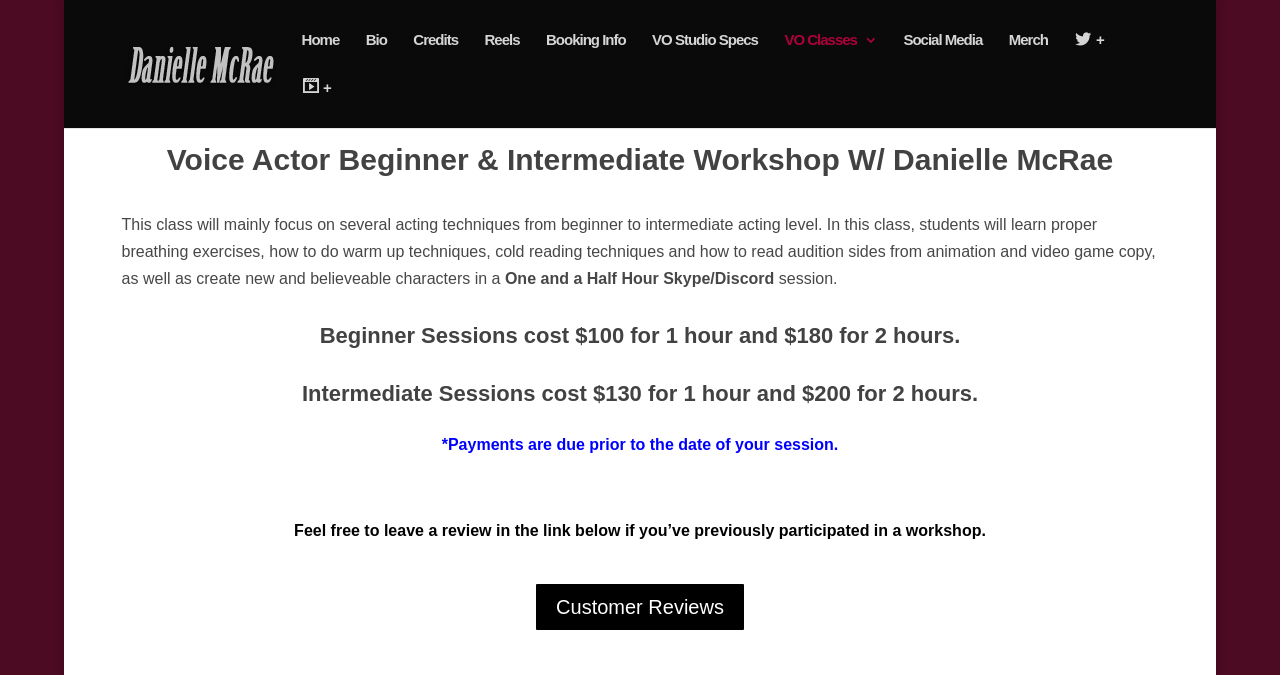What is the cost of a 2-hour beginner session?
With the help of the image, please provide a detailed response to the question.

I found the answer by looking at the section of the webpage that describes the costs of different sessions. Specifically, I looked at the heading that says 'Beginner Sessions cost $100 for 1 hour and $180 for 2 hours.' This tells me that a 2-hour beginner session costs $180.